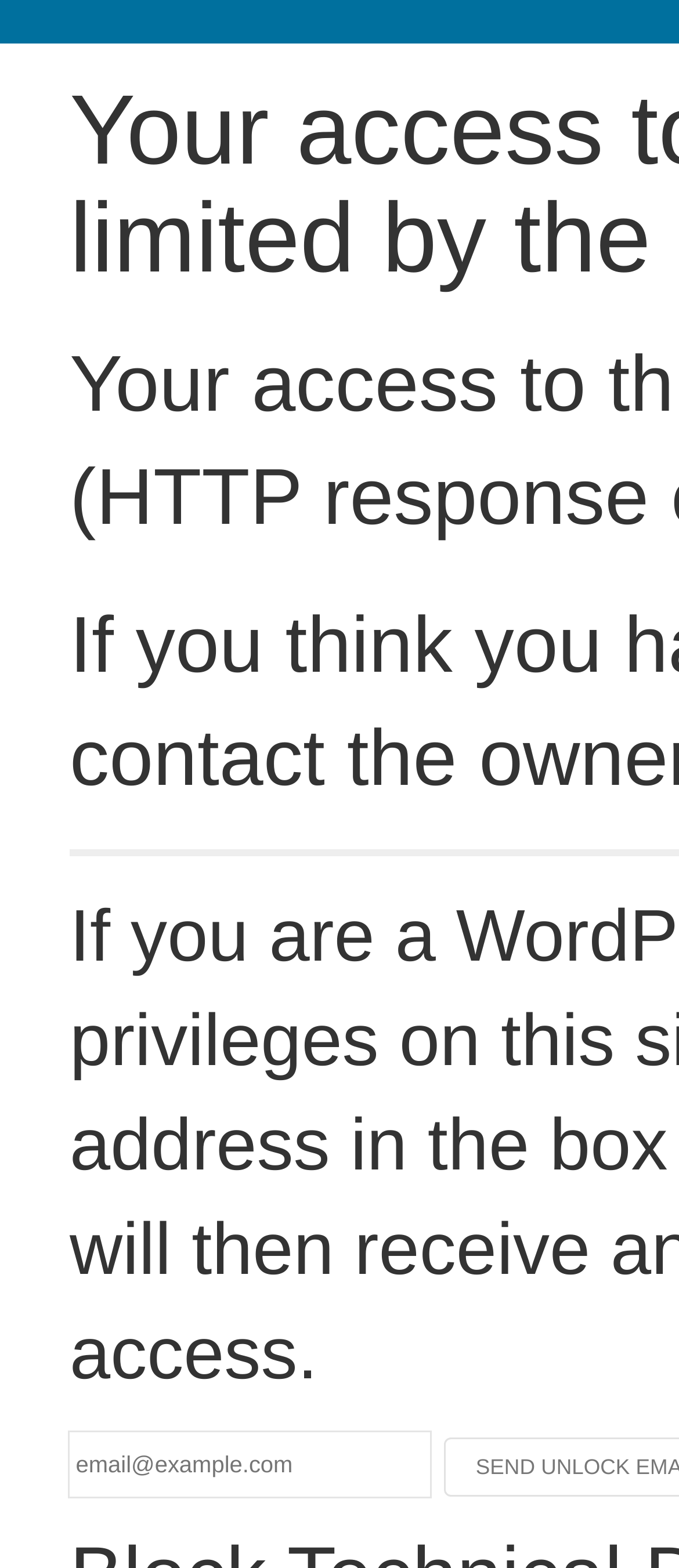Determine and generate the text content of the webpage's headline.

Your access to this site has been limited by the site owner